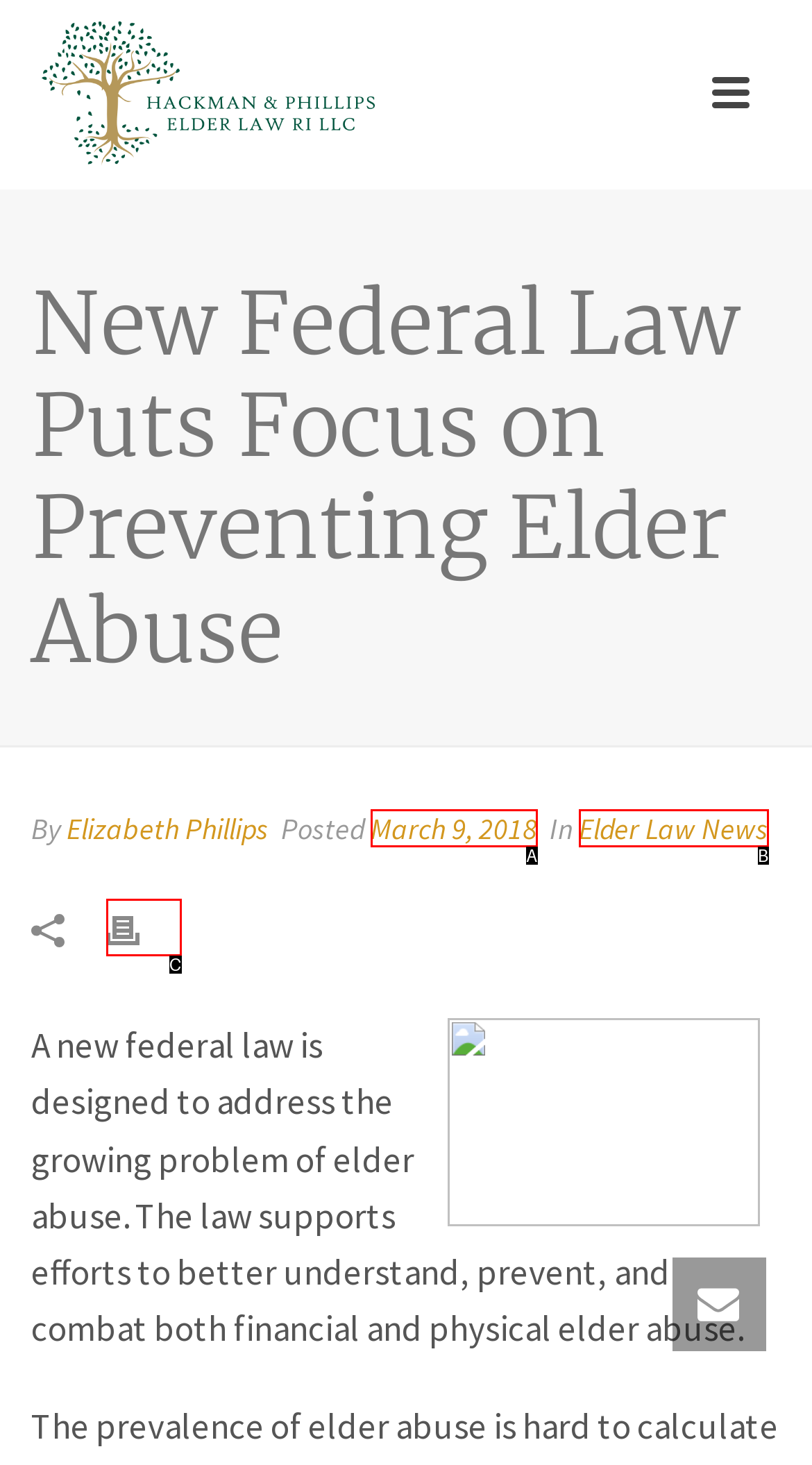Based on the element described as: title="Print"
Find and respond with the letter of the correct UI element.

C